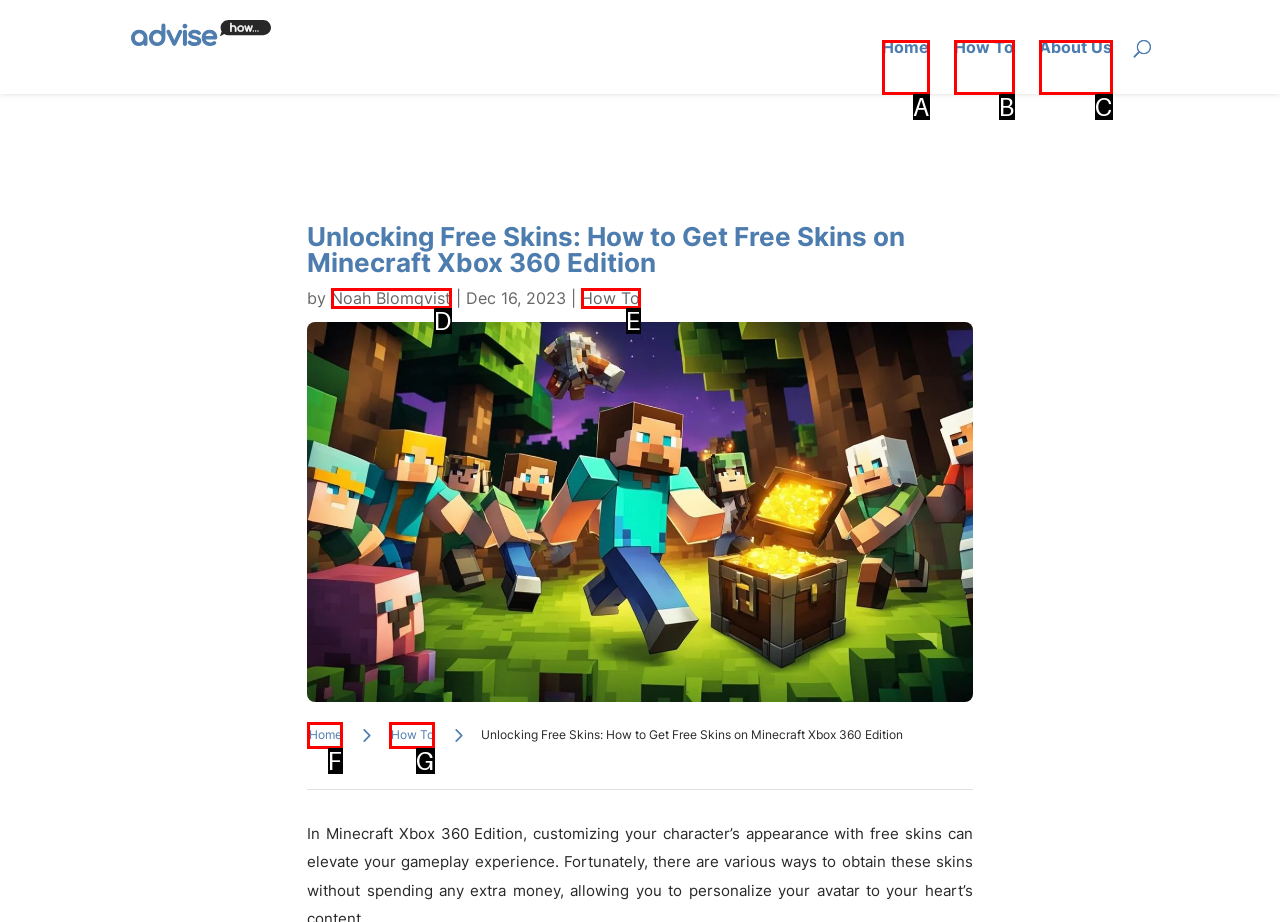Look at the description: Home
Determine the letter of the matching UI element from the given choices.

A